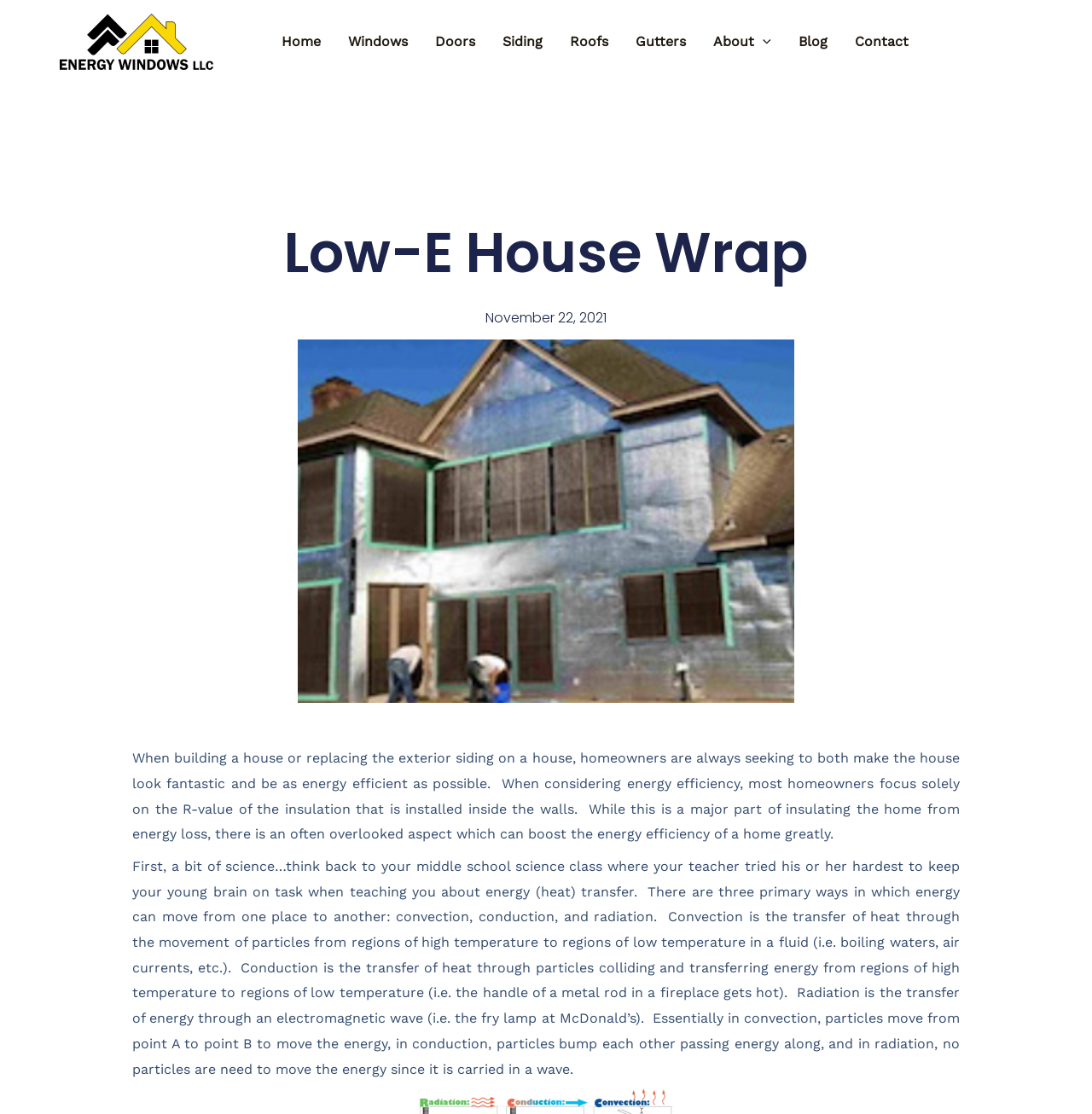How many primary ways of energy transfer are mentioned?
Refer to the image and provide a one-word or short phrase answer.

Three